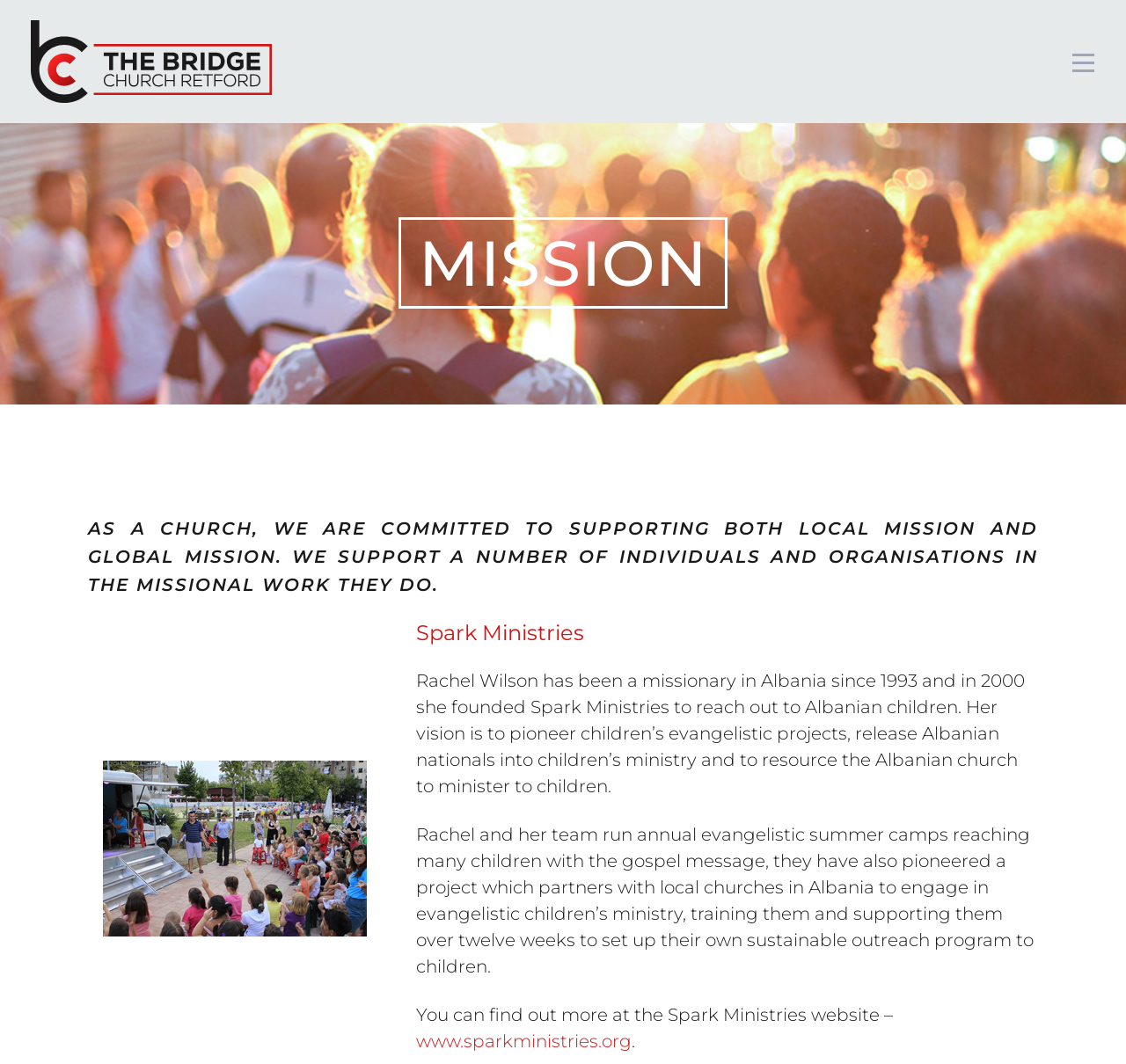Refer to the image and answer the question with as much detail as possible: What type of projects does Spark Ministries run?

Based on the webpage, Spark Ministries runs annual evangelistic summer camps, as mentioned in the paragraph under the 'Spark Ministries' heading, which aims to reach out to Albanian children with the gospel message.